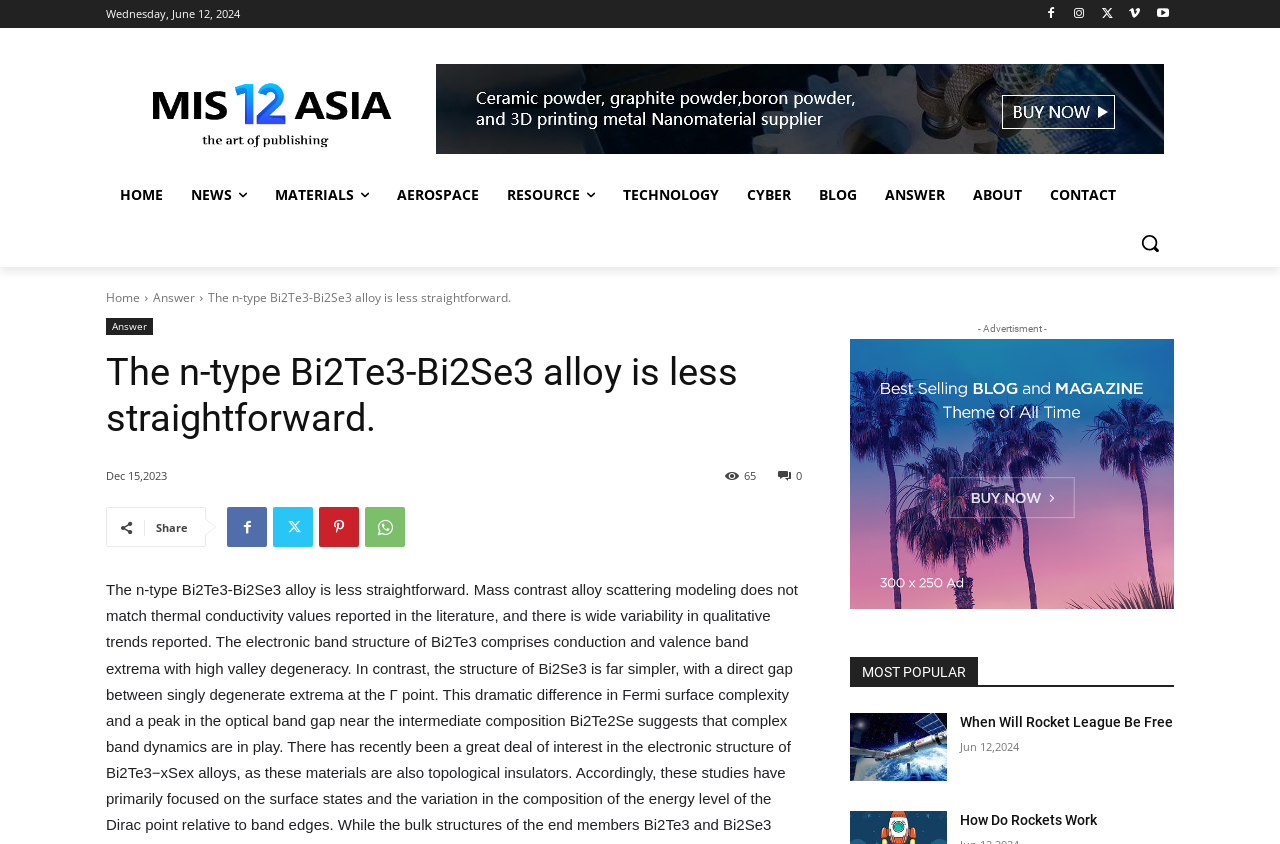What is the purpose of the button at the top-right corner?
Please provide a detailed and comprehensive answer to the question.

I found the purpose of the button by looking at the button element with the description 'Search'.